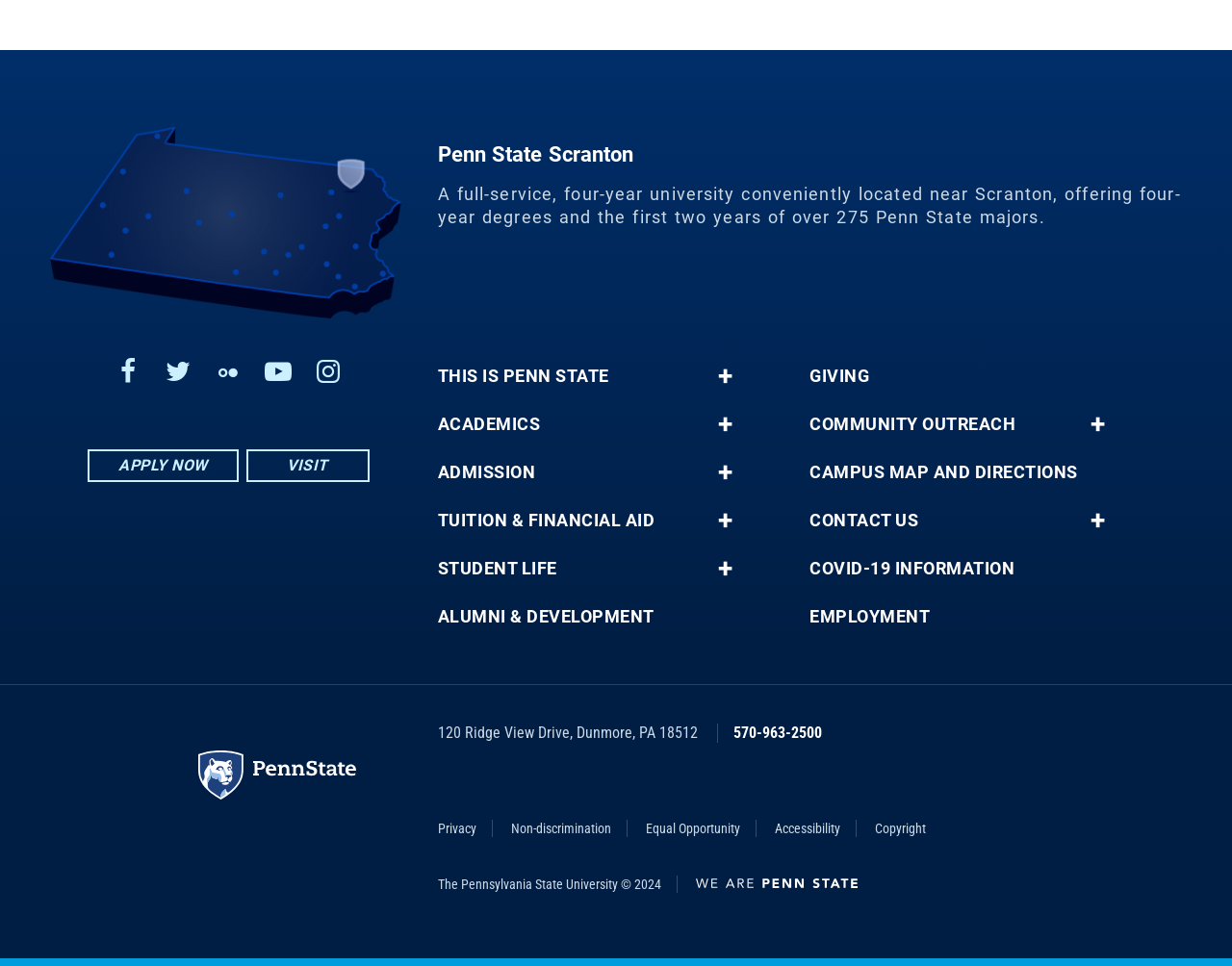Pinpoint the bounding box coordinates of the clickable element to carry out the following instruction: "Contact Penn State Scranton."

[0.595, 0.749, 0.667, 0.768]